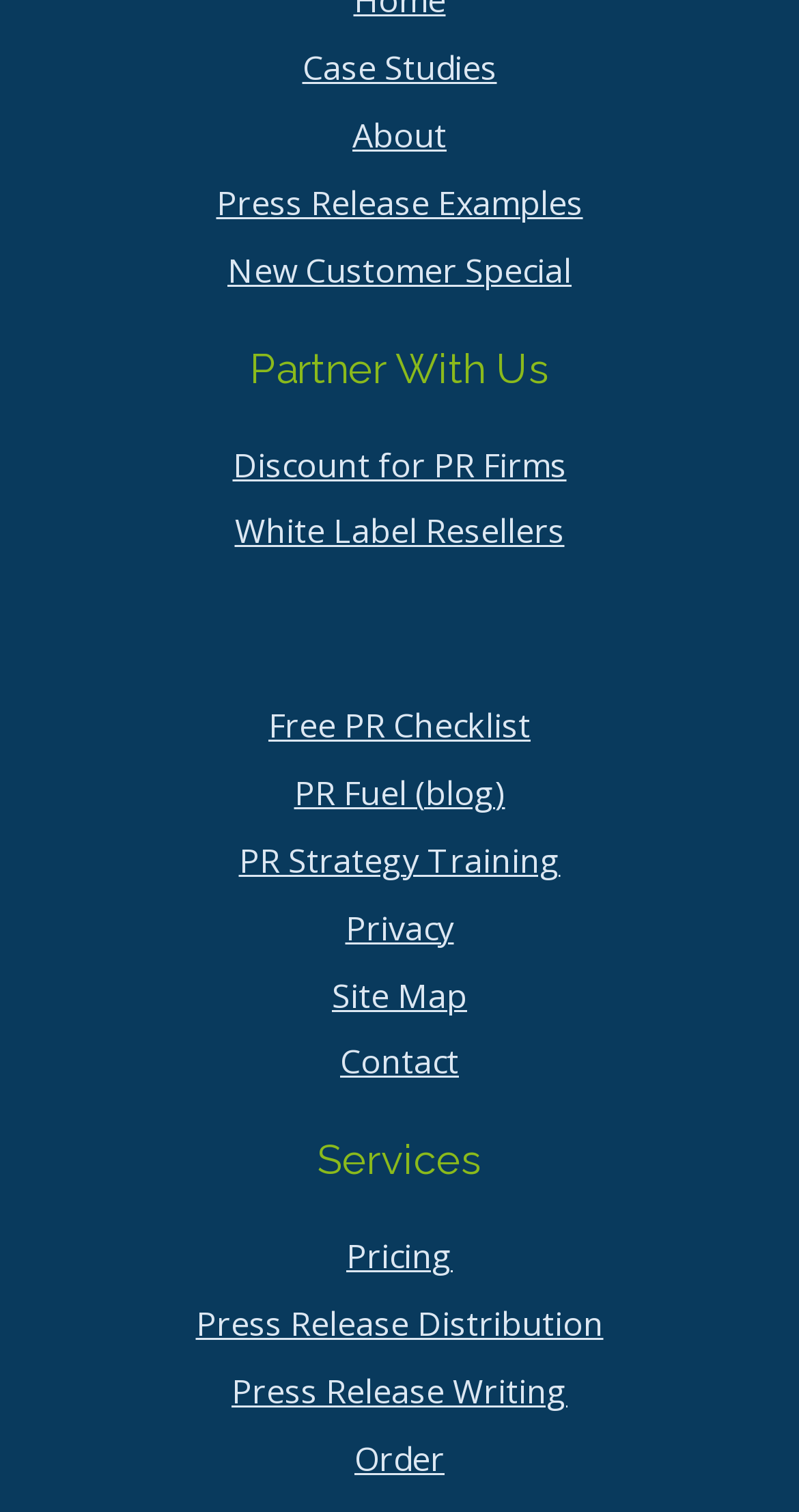Please pinpoint the bounding box coordinates for the region I should click to adhere to this instruction: "Get a new customer special".

[0.115, 0.157, 0.885, 0.201]